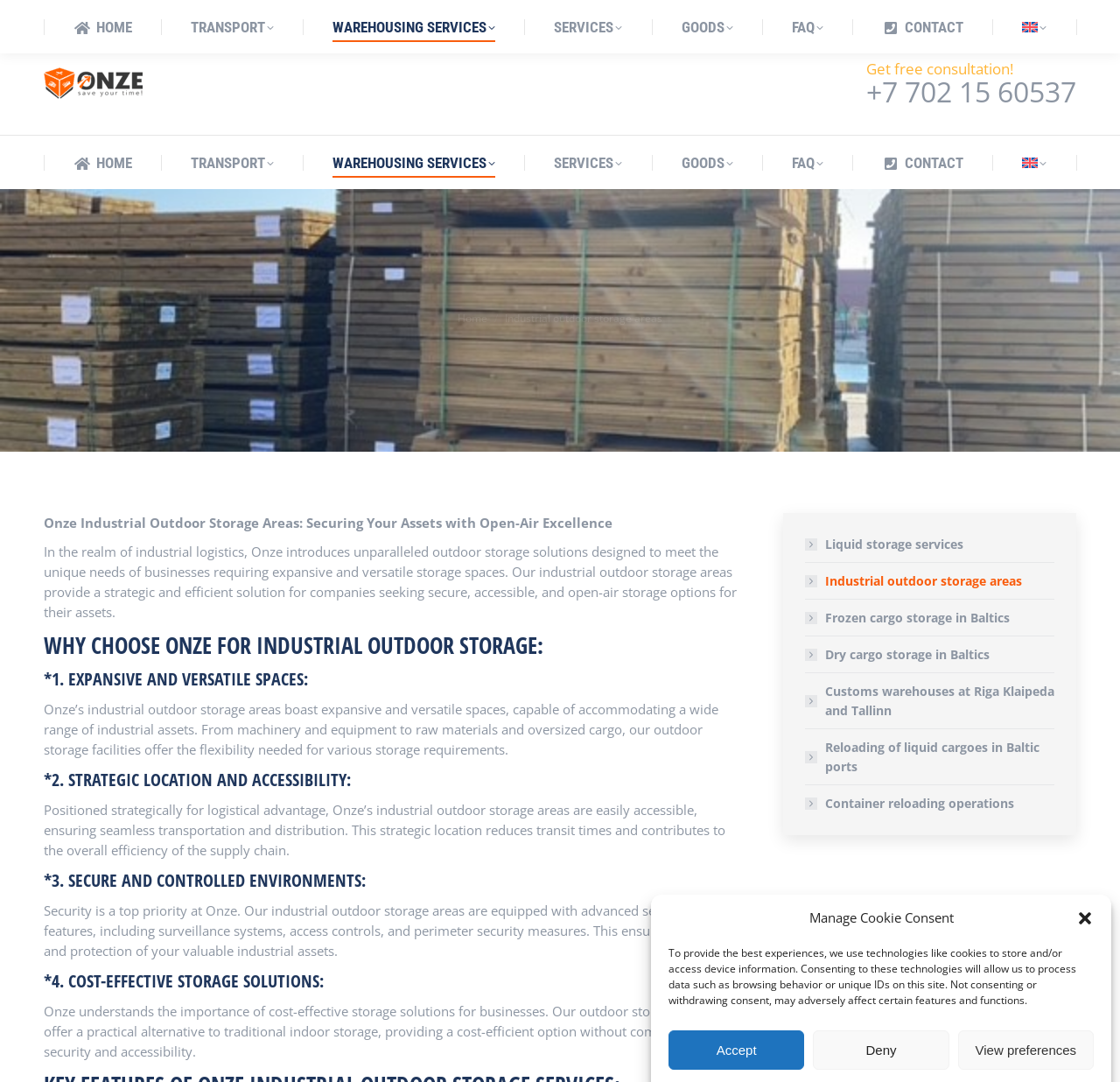Provide the bounding box coordinates of the HTML element described by the text: "Home". The coordinates should be in the format [left, top, right, bottom] with values between 0 and 1.

[0.065, 0.139, 0.118, 0.163]